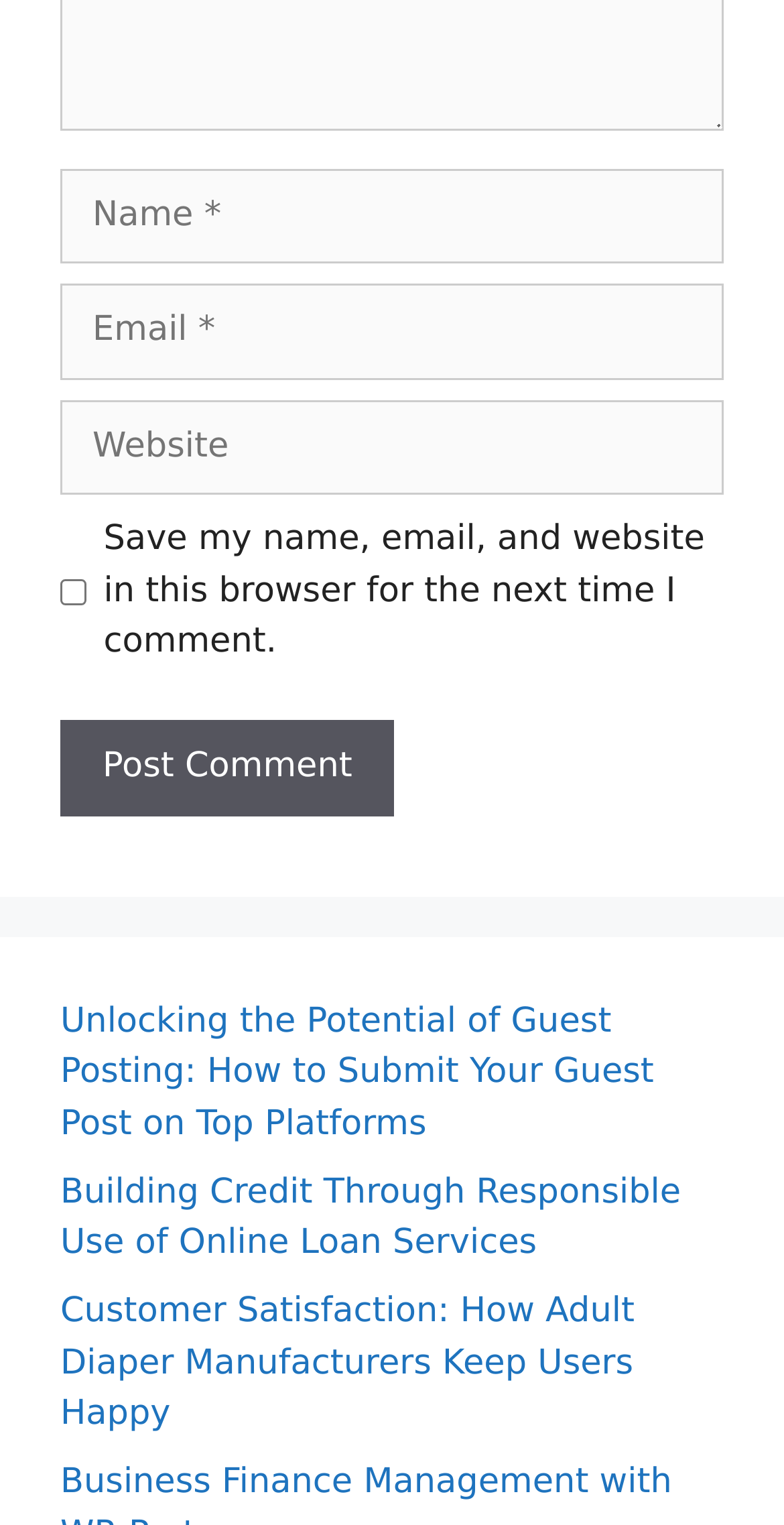Bounding box coordinates are to be given in the format (top-left x, top-left y, bottom-right x, bottom-right y). All values must be floating point numbers between 0 and 1. Provide the bounding box coordinate for the UI element described as: name="submit" value="Post Comment"

[0.077, 0.472, 0.503, 0.535]